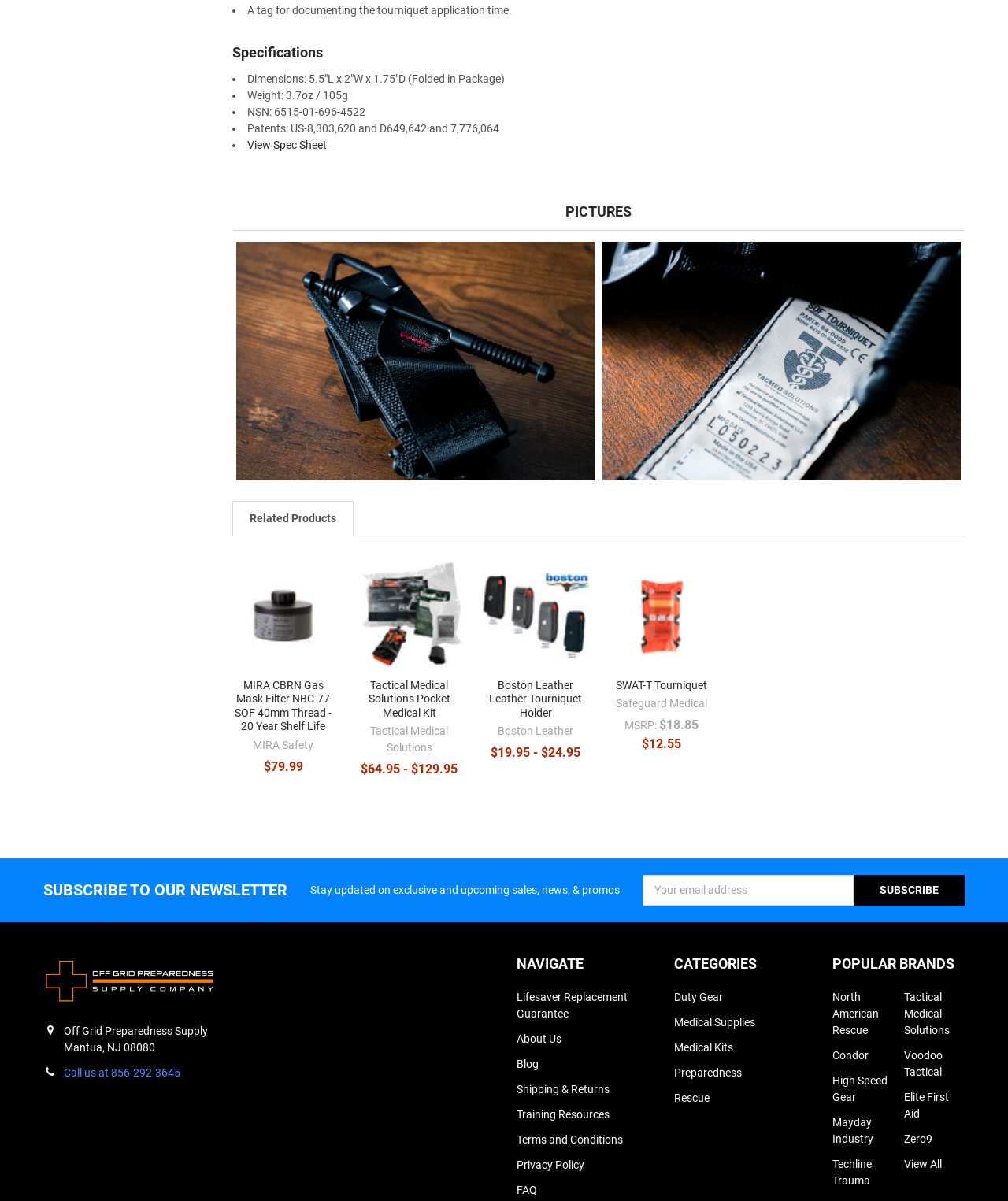Can you specify the bounding box coordinates for the region that should be clicked to fulfill this instruction: "View specifications".

[0.231, 0.051, 0.957, 0.066]